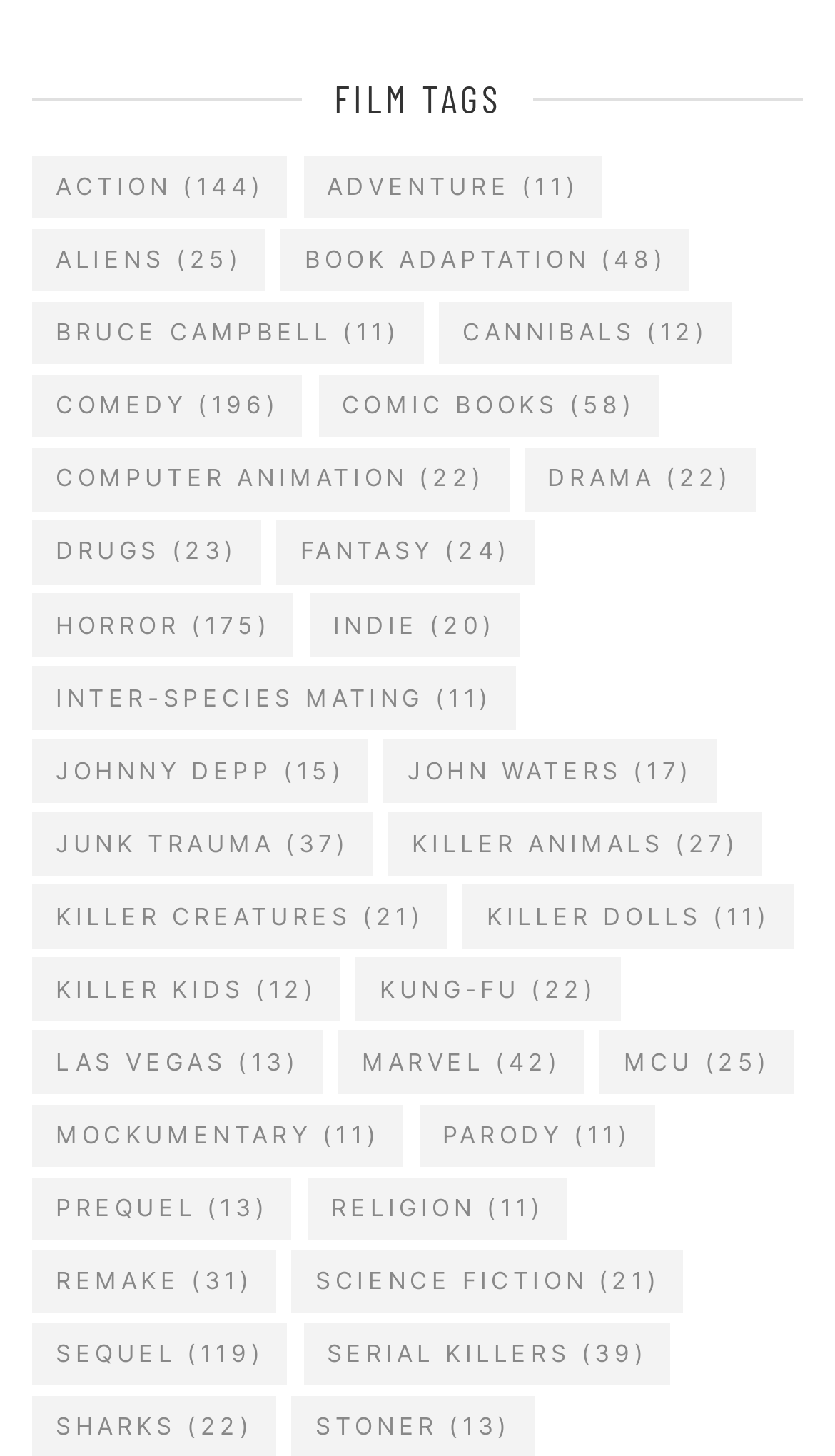Please specify the bounding box coordinates of the element that should be clicked to execute the given instruction: 'Explore Horror movies'. Ensure the coordinates are four float numbers between 0 and 1, expressed as [left, top, right, bottom].

[0.038, 0.407, 0.352, 0.451]